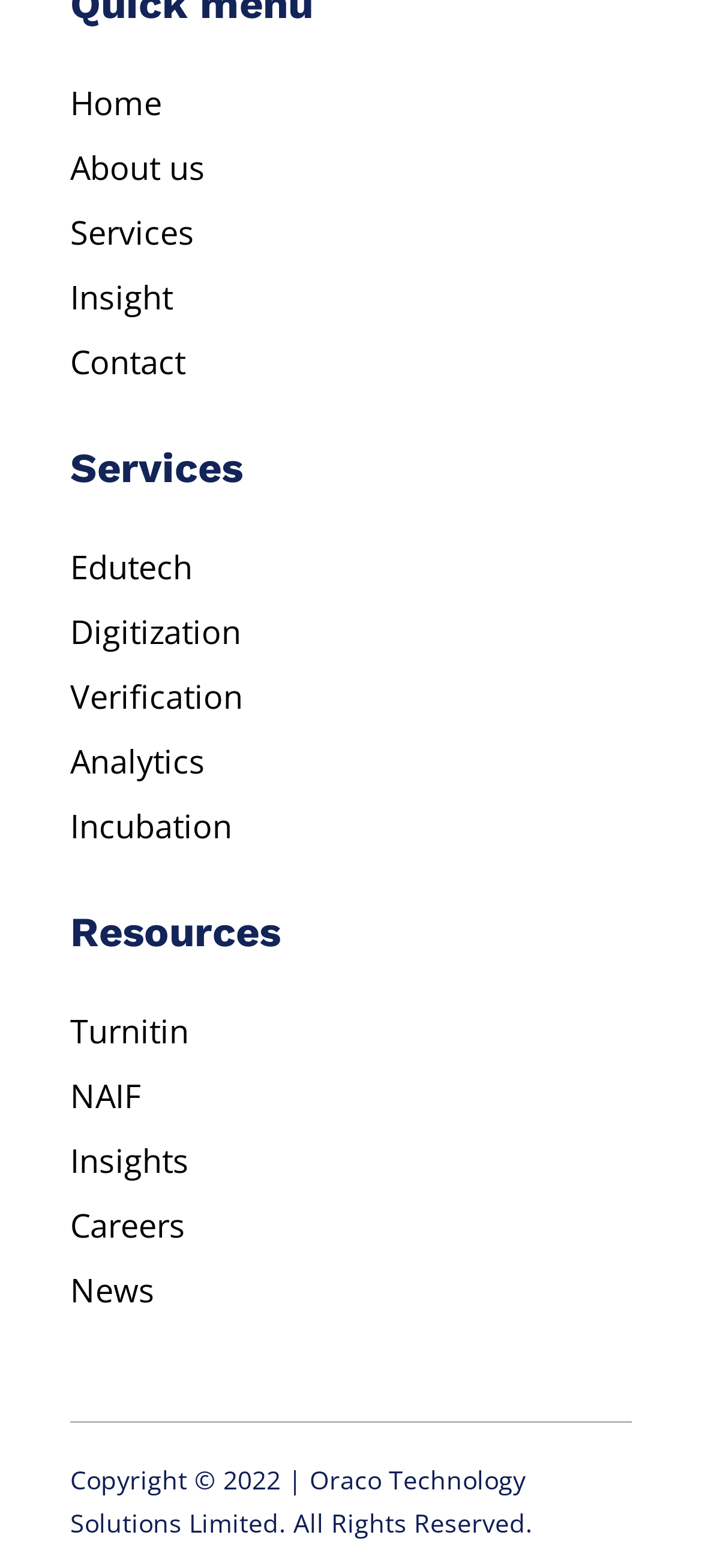What is the last link in the 'Resources' section?
Analyze the image and provide a thorough answer to the question.

The last link in the 'Resources' section can be found by looking at the links under the 'Resources' heading. The links are 'Turnitin', 'NAIF', 'Insights', 'Careers', and 'News', in that order. Therefore, the last link is 'News'.